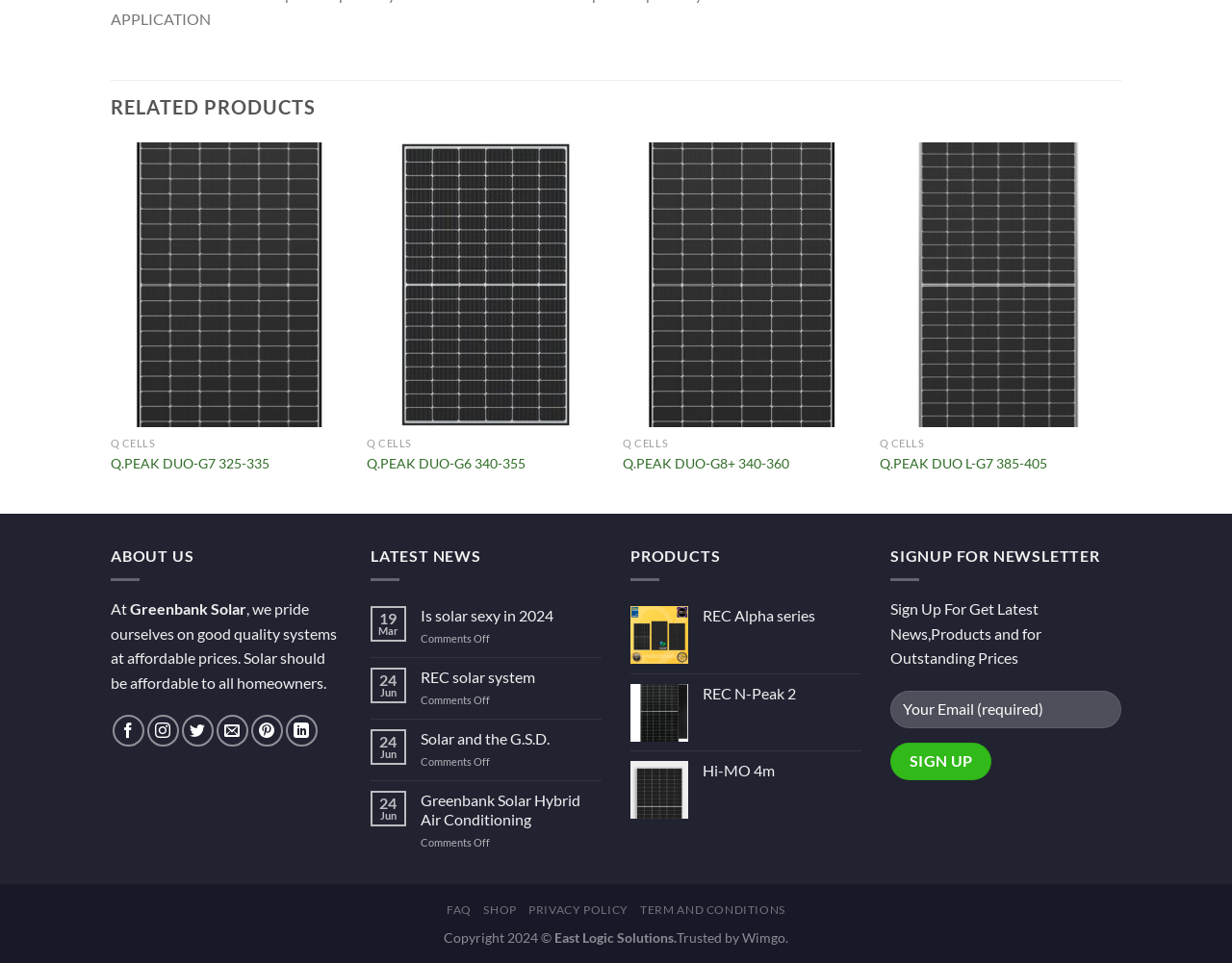How many social media links are there?
Based on the visual content, answer with a single word or a brief phrase.

6